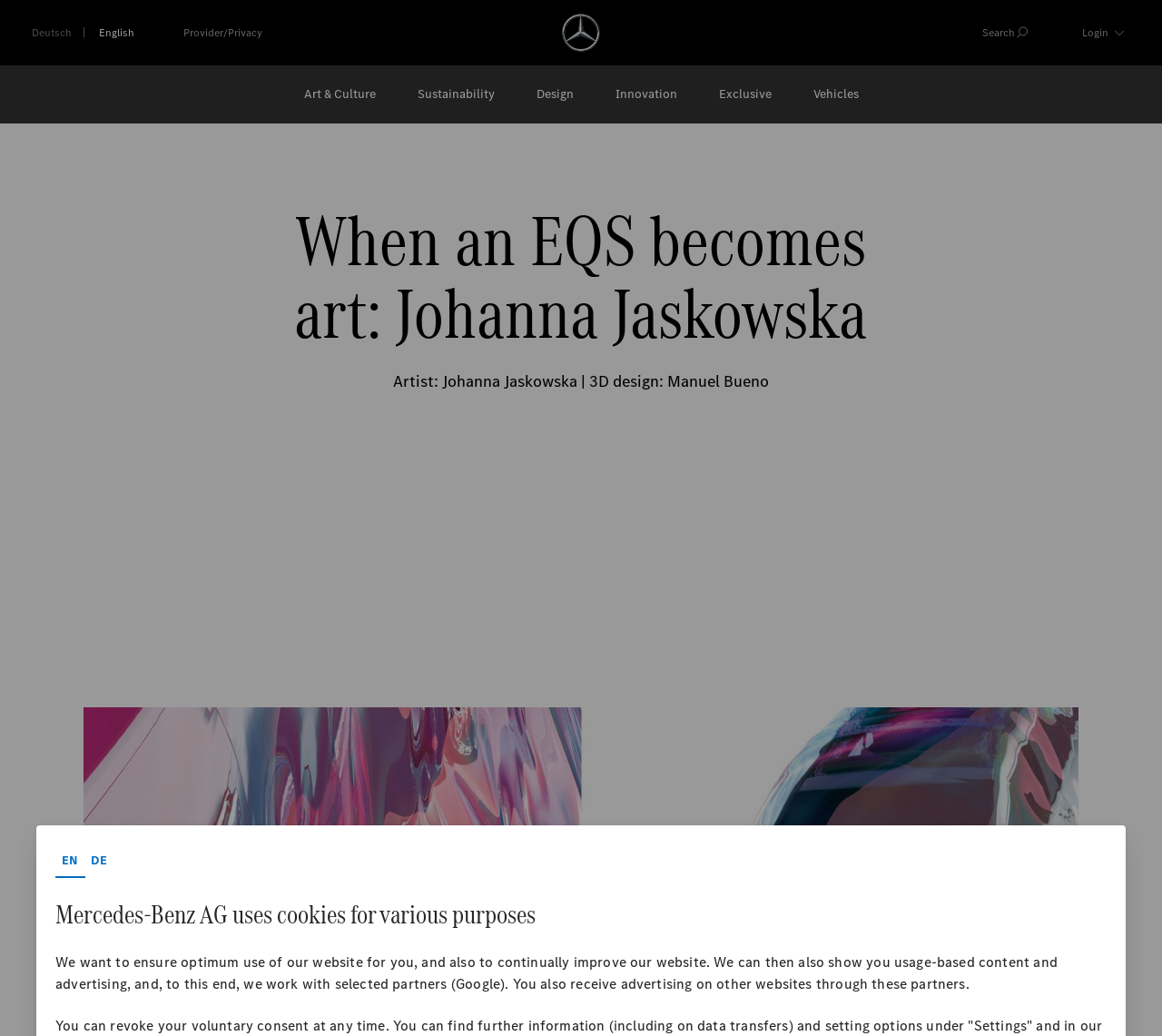Provide a short, one-word or phrase answer to the question below:
How many language options are available?

2